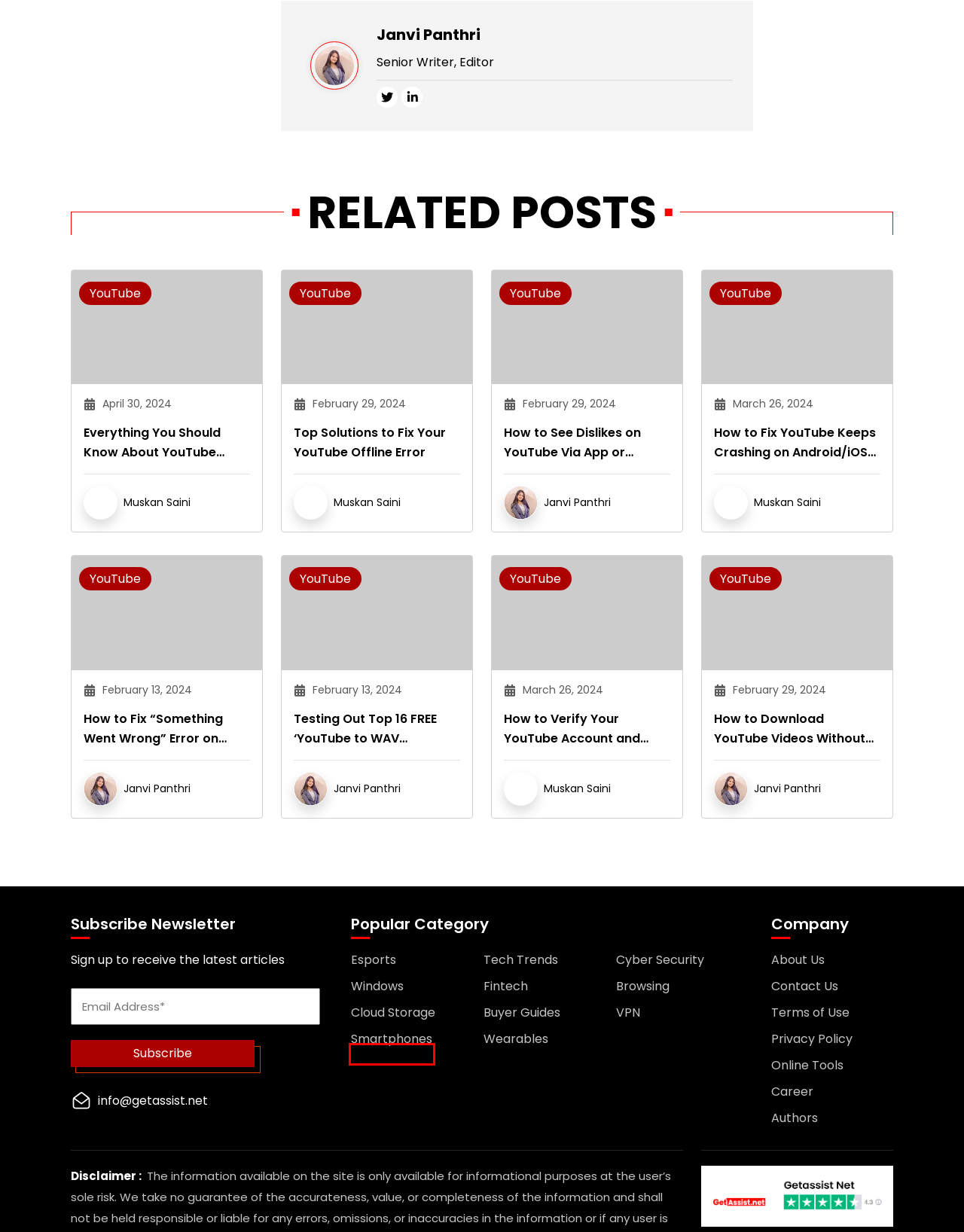Given a webpage screenshot with a red bounding box around a UI element, choose the webpage description that best matches the new webpage after clicking the element within the bounding box. Here are the candidates:
A. How to See Dislikes on Youtube in 2024? [ App & Web Browser]
B. Muskan Saini, Author at Get Assistance with Your technical Products and Accounts
C. Browsing Archives
D. Battersea Current Opening
E. Fintech Archives
F. Smartphones Archives
G. Terms of Use
H. about us

F